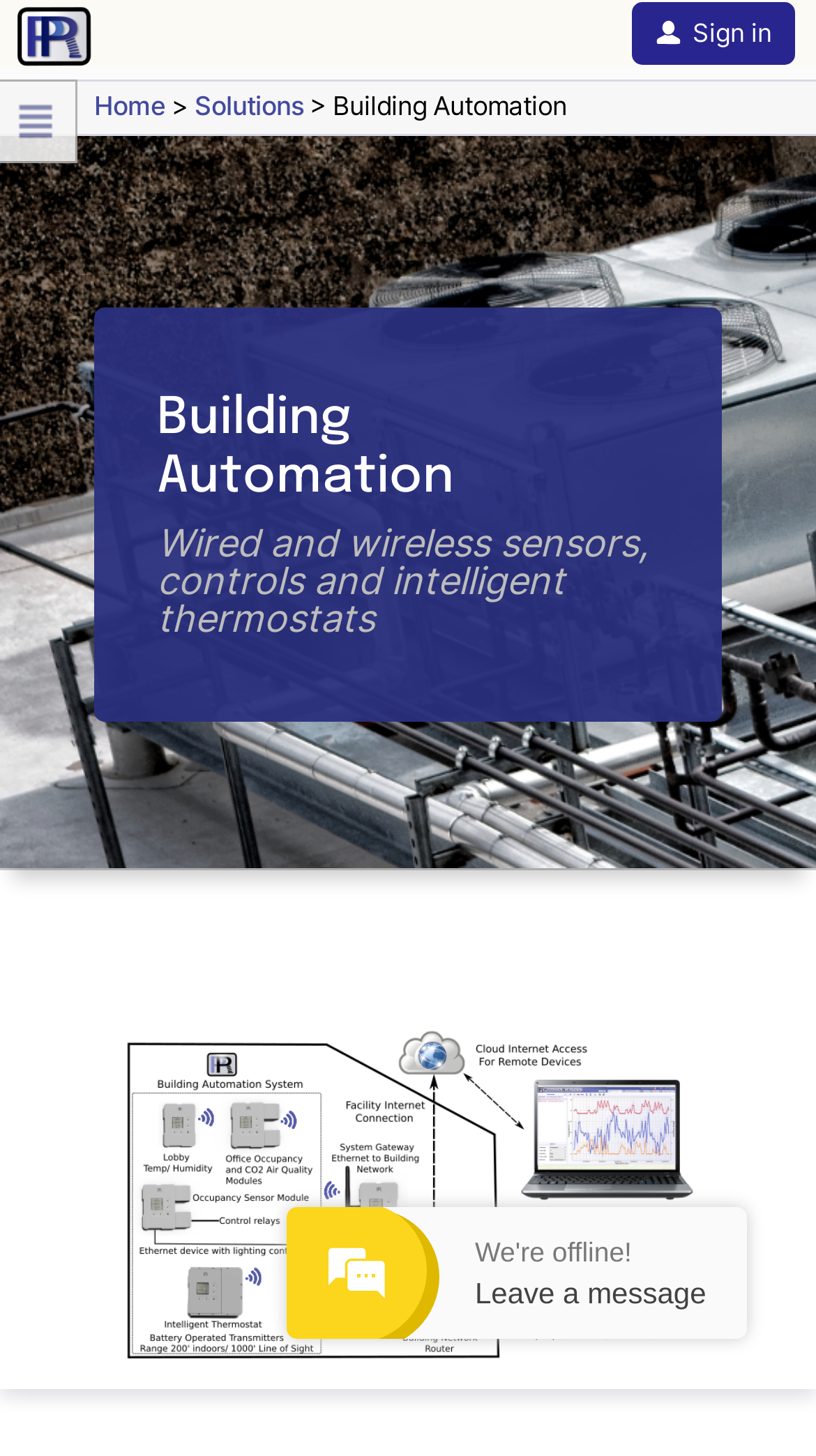What type of image is displayed on the webpage?
Based on the image, answer the question with a single word or brief phrase.

Unknown